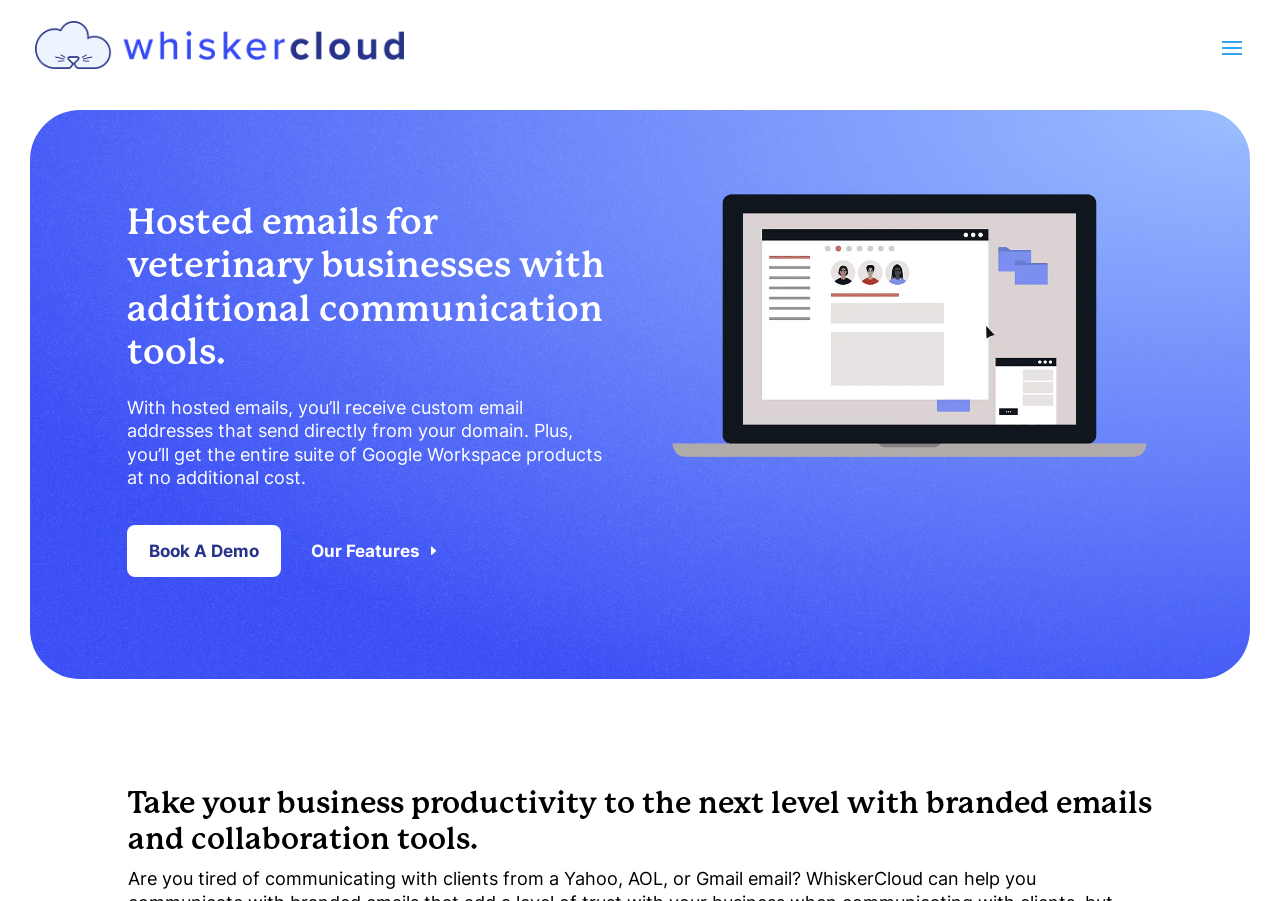What is the image on the right side of the webpage?
Look at the image and respond with a one-word or short phrase answer.

SEO For Vets